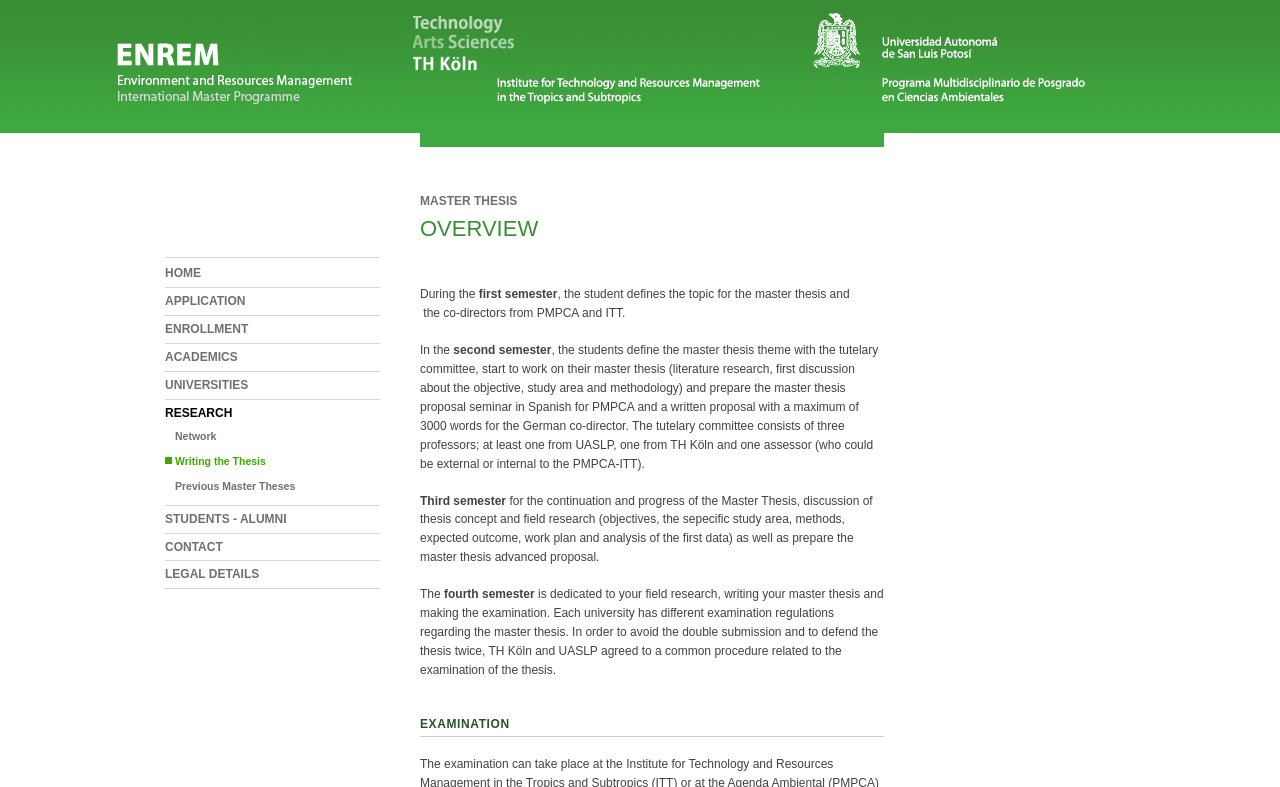What is the focus of the fourth semester?
Look at the image and answer the question with a single word or phrase.

Field research and writing thesis